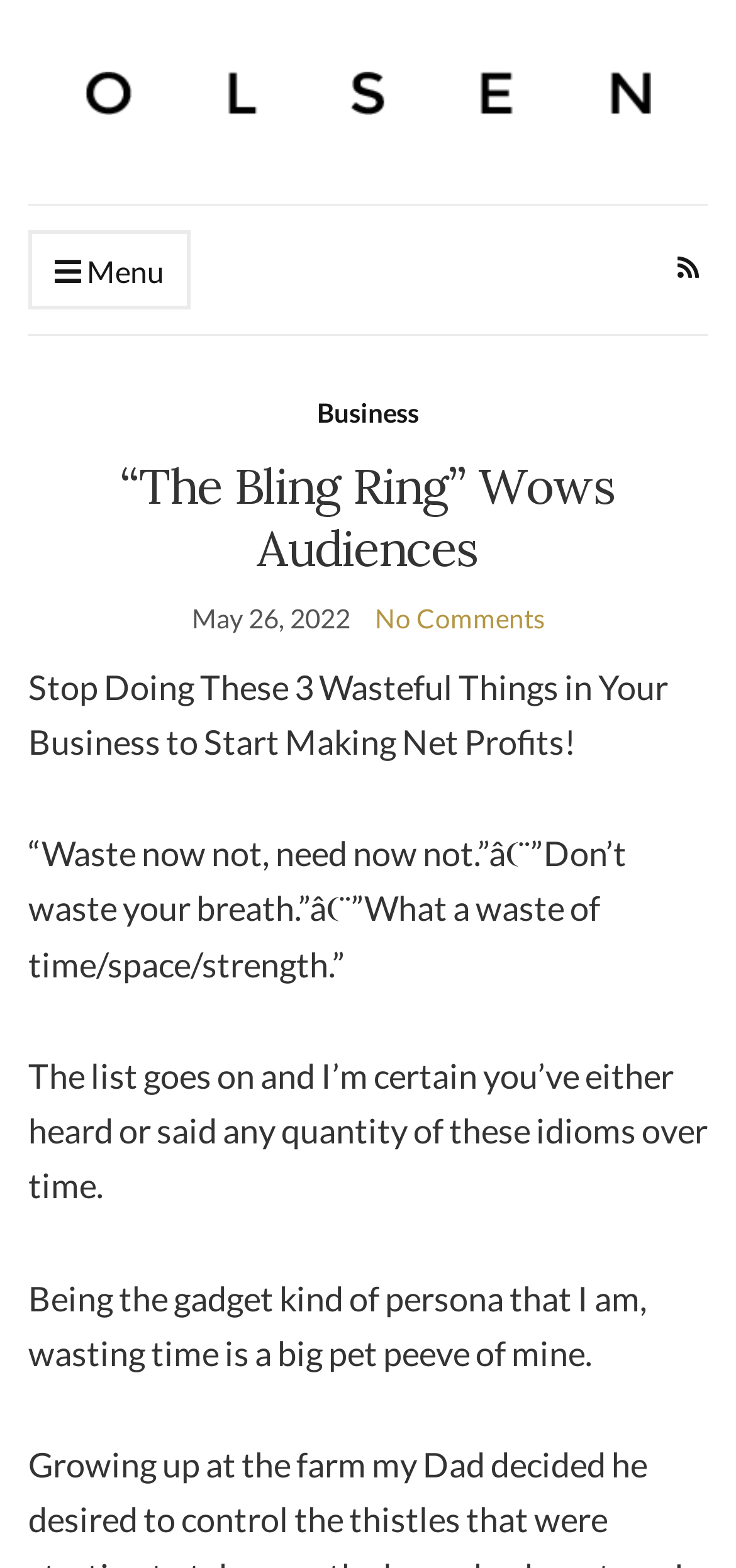Please use the details from the image to answer the following question comprehensively:
How many comments are on the article?

I found the comment count by looking at the link element with the text 'No Comments', which is a child of the link element with the text ''. This suggests that there are no comments on the article.